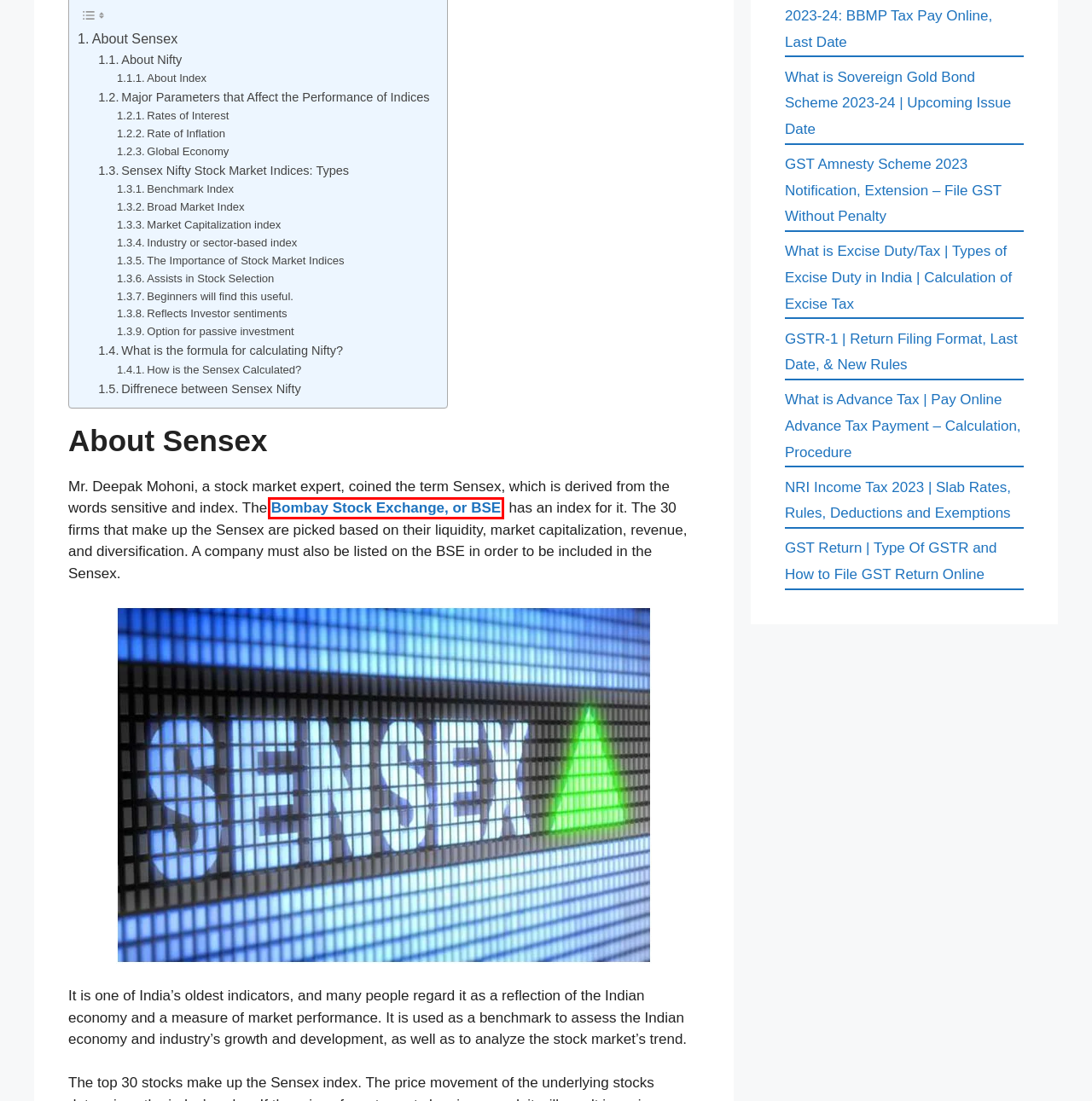Given a webpage screenshot featuring a red rectangle around a UI element, please determine the best description for the new webpage that appears after the element within the bounding box is clicked. The options are:
A. What is Excise Duty/Tax | Types of Excise Duty in India | Calculation of Excise Tax
B. What is Sovereign Gold Bond Scheme 2023-24 | Upcoming Issue Date
C. GSTR-1 | Return Filing Format, Last Date, & New Rules
D. What is Advance Tax | Pay Online Advance Tax Payment - Calculation
E. NRI Income Tax 2023 | Slab Rates, Rules, Deductions and Exemptions
F. GST Amnesty Scheme 2023 Notification, Extension - File GST Without Penalty
G. GST Return | Type Of GSTR and How to File GST Return Online - FilteTaxReturn.in
H. NSE, BSE Meaning | Difference Between NSE and BSE in Share Market

H